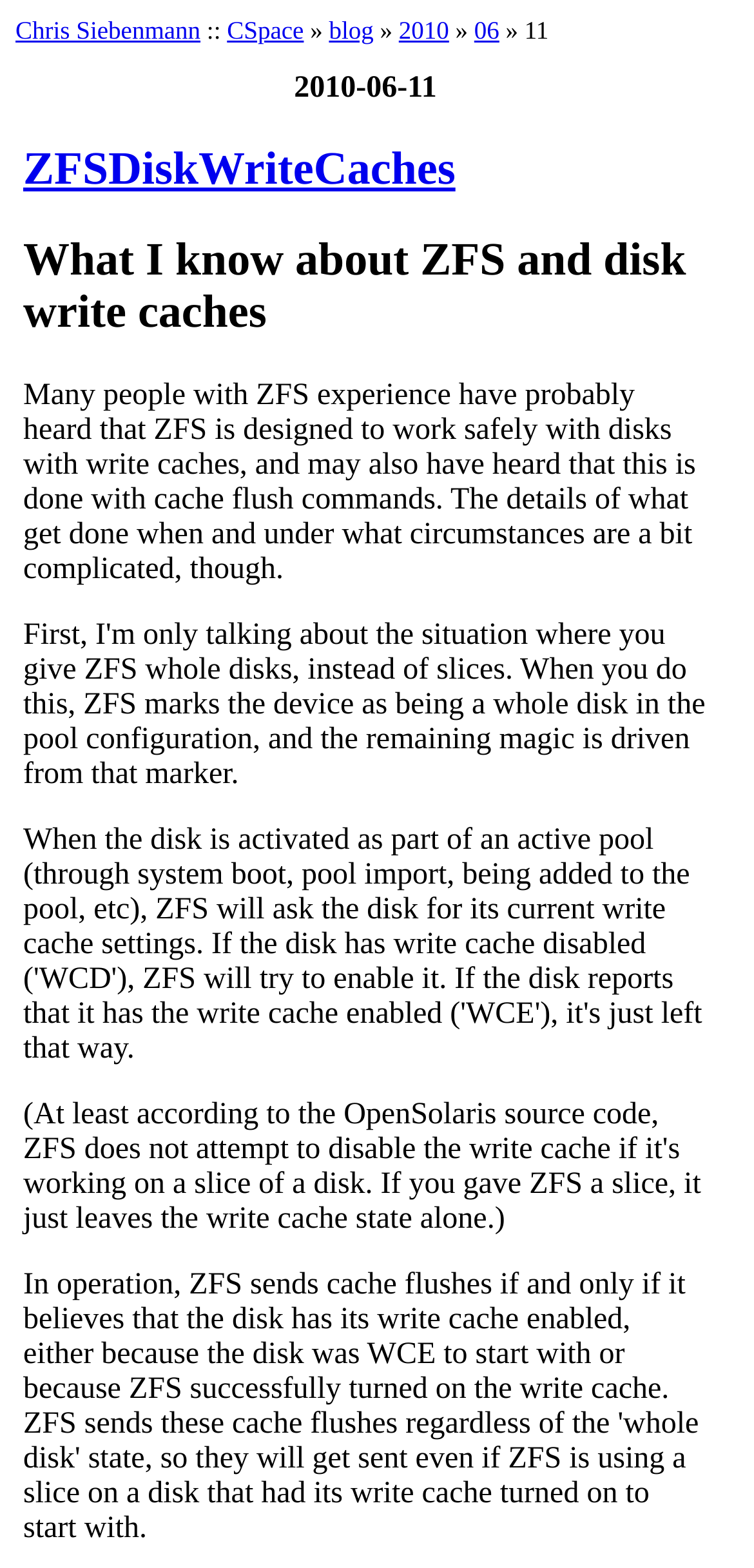Respond with a single word or phrase:
What is the date of the blog post?

2010-06-11